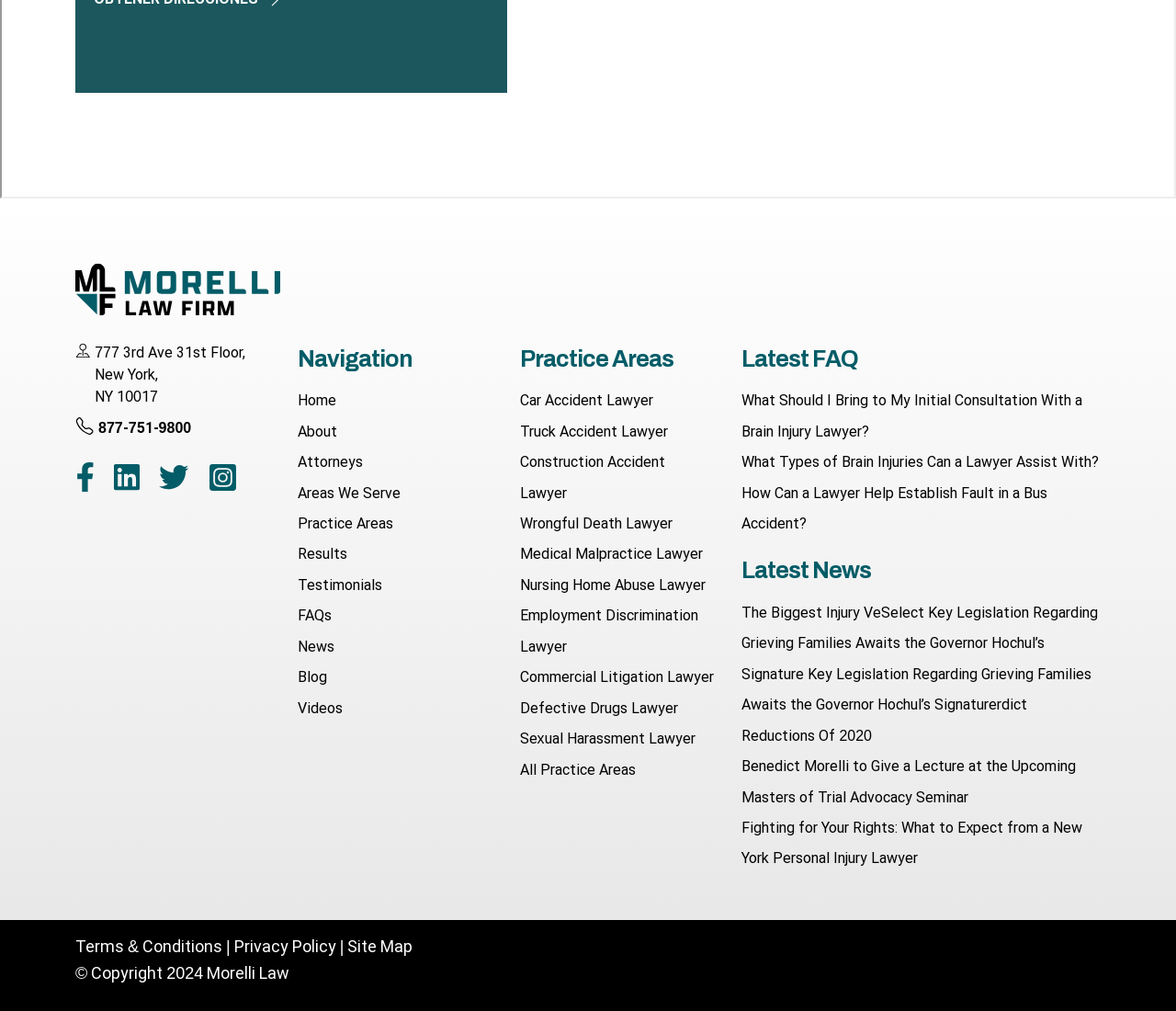Bounding box coordinates should be in the format (top-left x, top-left y, bottom-right x, bottom-right y) and all values should be floating point numbers between 0 and 1. Determine the bounding box coordinate for the UI element described as: alt="instagram" title="instagram"

[0.177, 0.457, 0.202, 0.495]